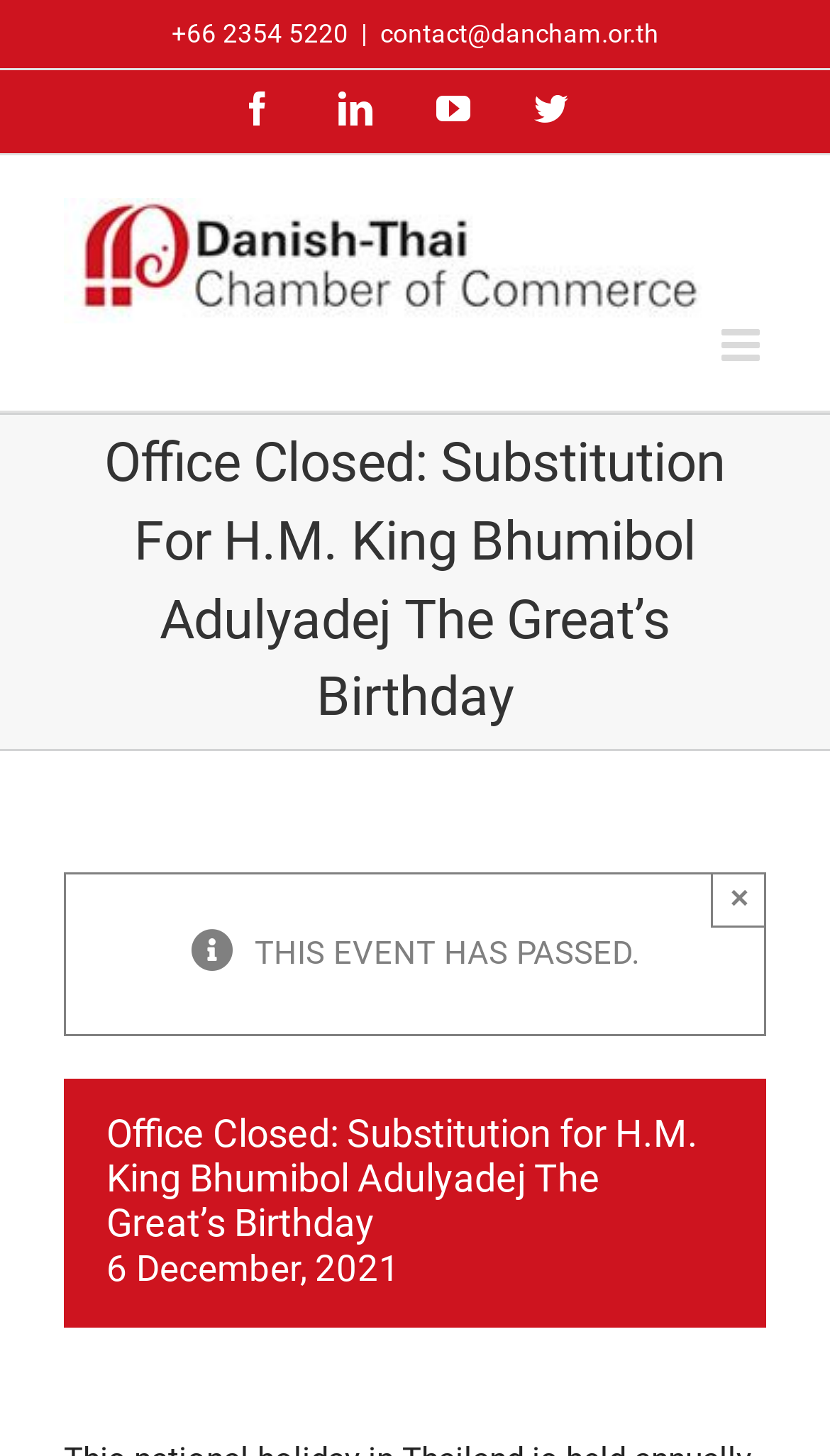Please specify the bounding box coordinates in the format (top-left x, top-left y, bottom-right x, bottom-right y), with all values as floating point numbers between 0 and 1. Identify the bounding box of the UI element described by: alt="Danish-Thai Chamber Of Commerce Logo"

[0.077, 0.136, 0.846, 0.223]